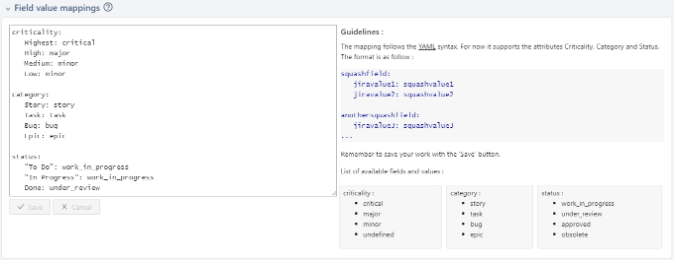What is the function of the 'Save' button at the bottom?
Based on the image content, provide your answer in one word or a short phrase.

To save changes effectively